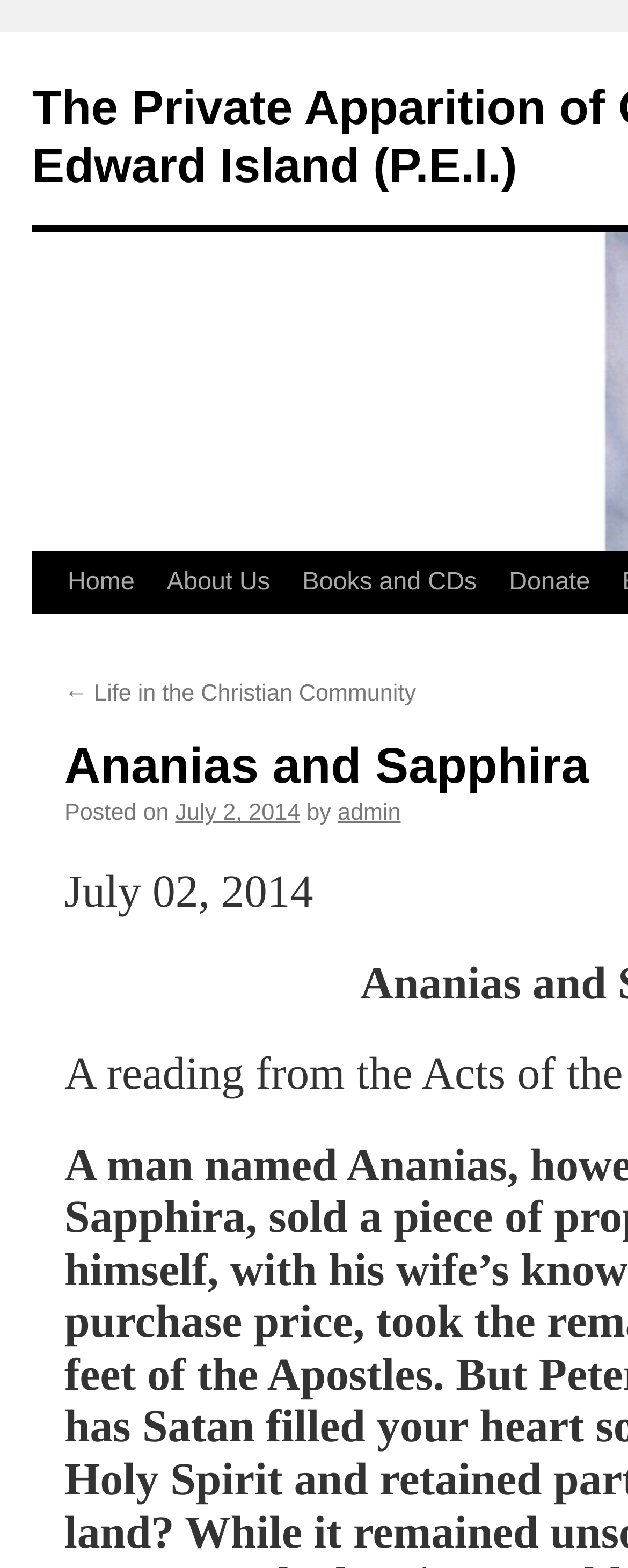Determine the bounding box coordinates of the element's region needed to click to follow the instruction: "make a donation". Provide these coordinates as four float numbers between 0 and 1, formatted as [left, top, right, bottom].

[0.785, 0.352, 0.965, 0.391]